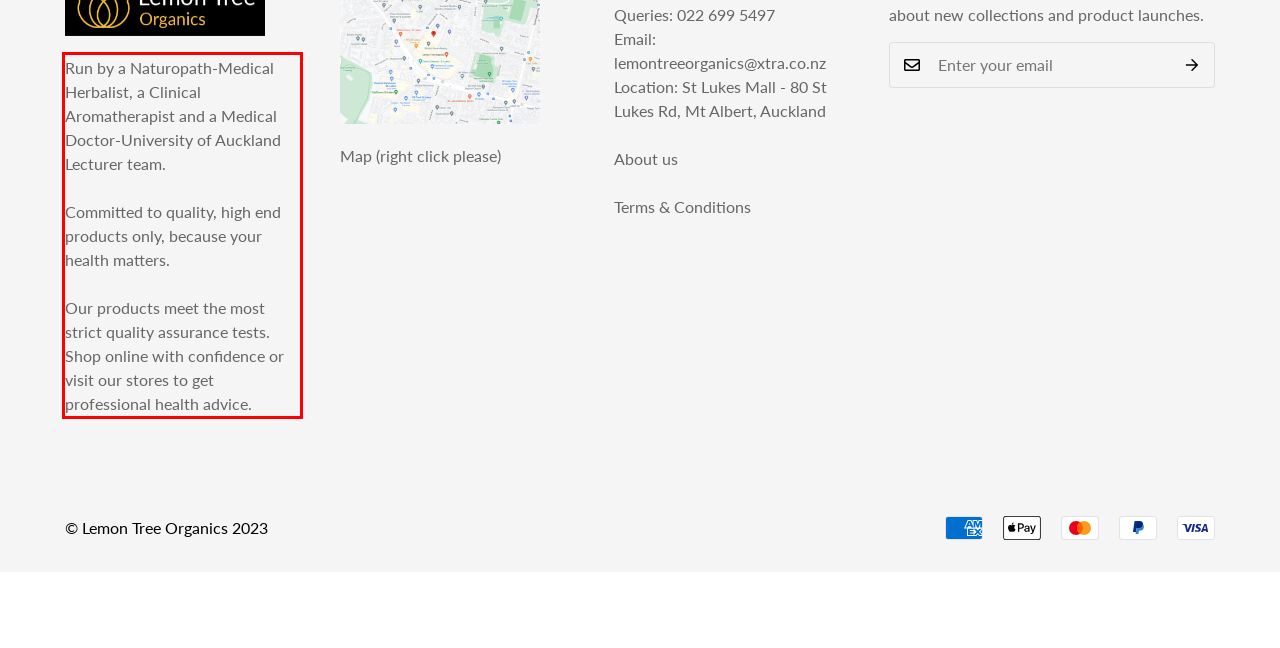Given a screenshot of a webpage containing a red rectangle bounding box, extract and provide the text content found within the red bounding box.

Run by a Naturopath-Medical Herbalist, a Clinical Aromatherapist and a Medical Doctor-University of Auckland Lecturer team. Committed to quality, high end products only, because your health matters. Our products meet the most strict quality assurance tests. Shop online with confidence or visit our stores to get professional health advice.